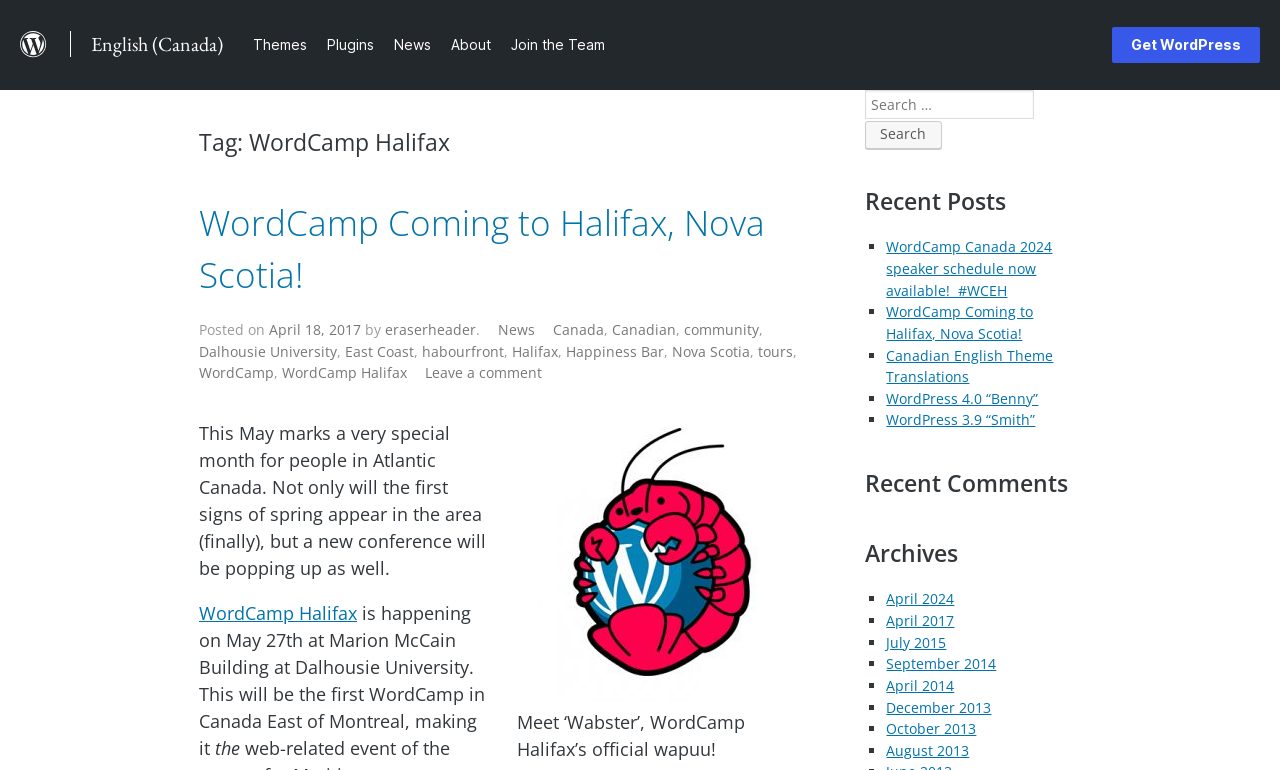Respond with a single word or phrase to the following question: What is the name of the conference?

WordCamp Halifax